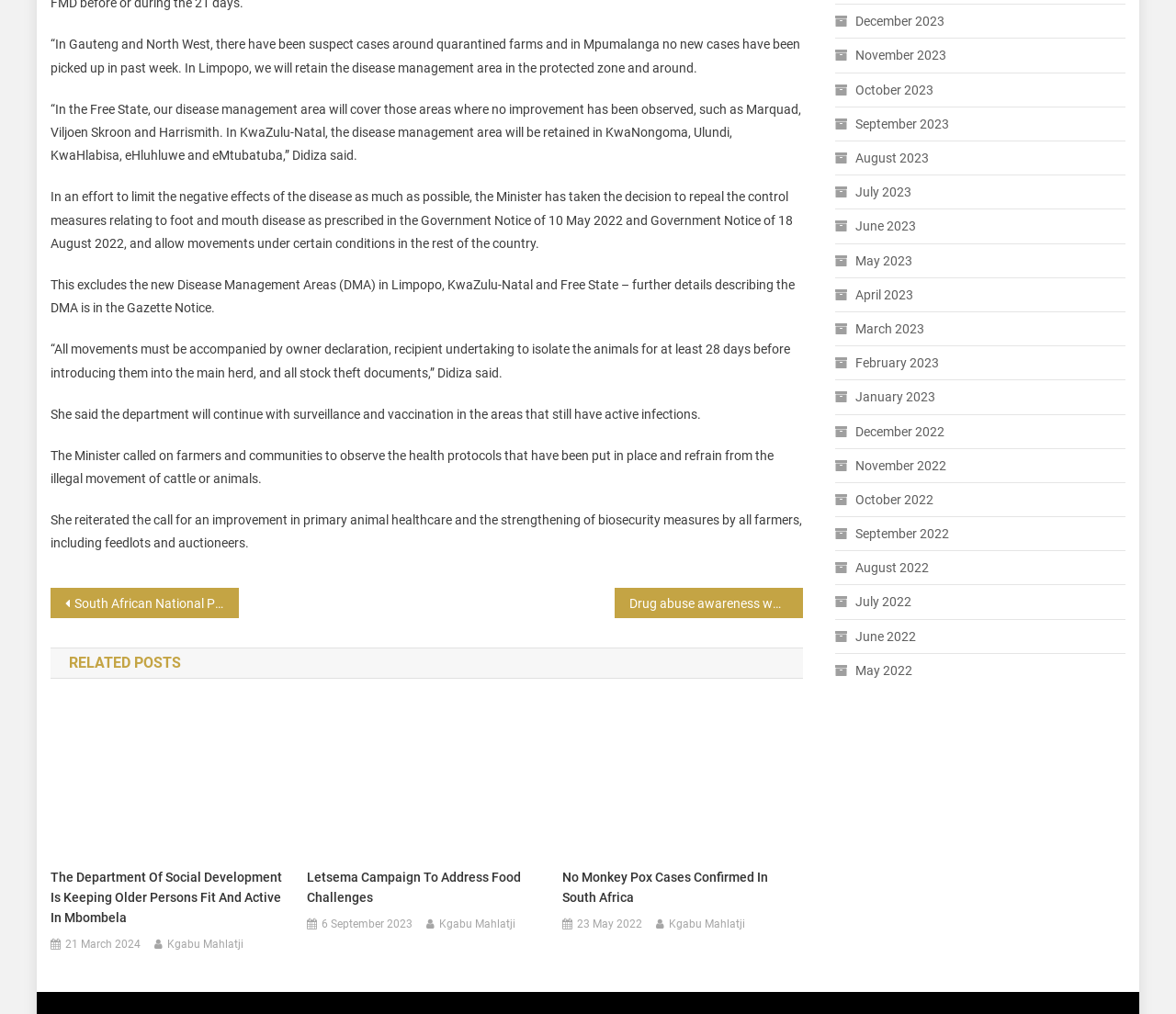Please answer the following query using a single word or phrase: 
How many provinces are mentioned?

5